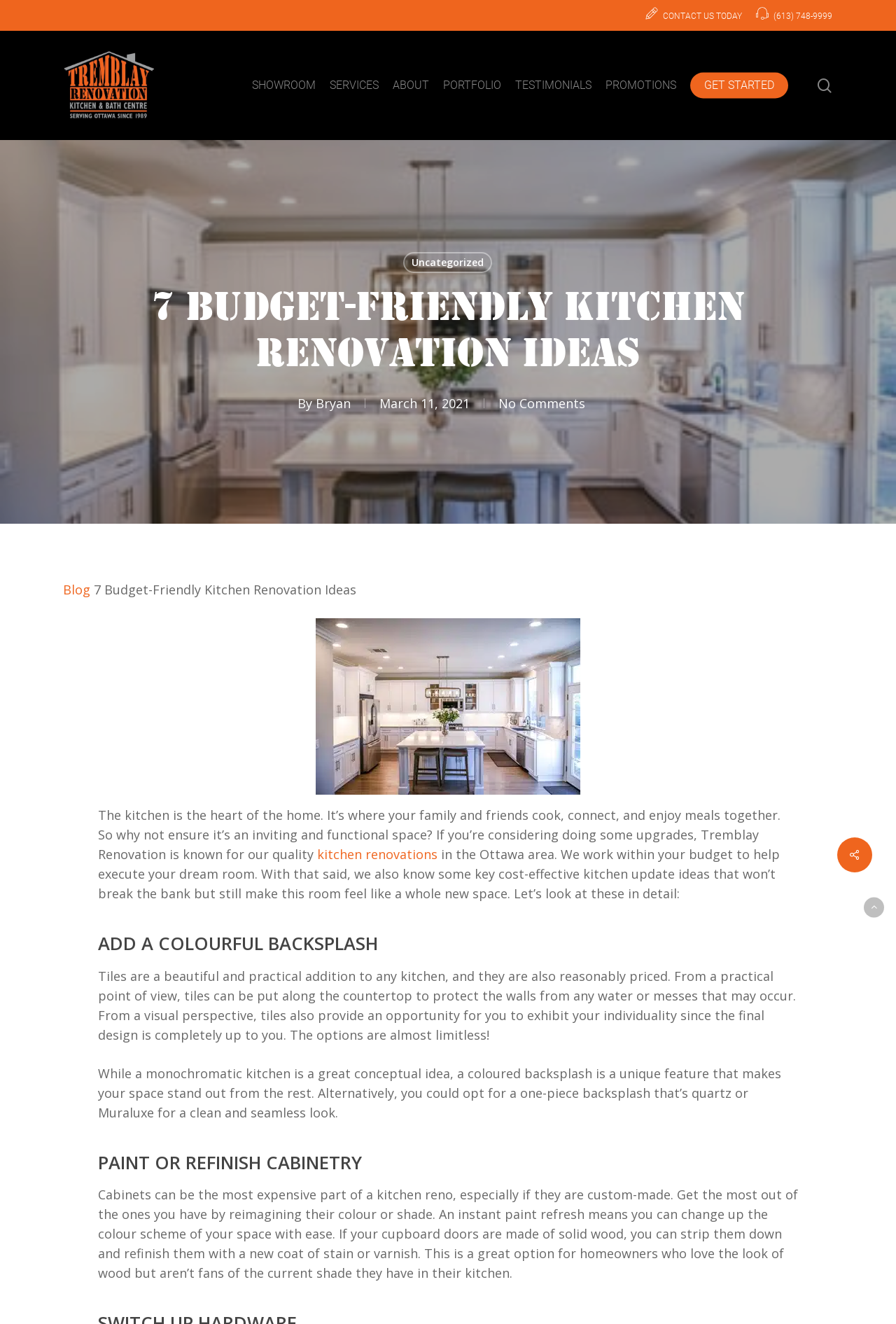Please determine the bounding box coordinates of the area that needs to be clicked to complete this task: 'Search for something'. The coordinates must be four float numbers between 0 and 1, formatted as [left, top, right, bottom].

[0.07, 0.098, 0.93, 0.138]